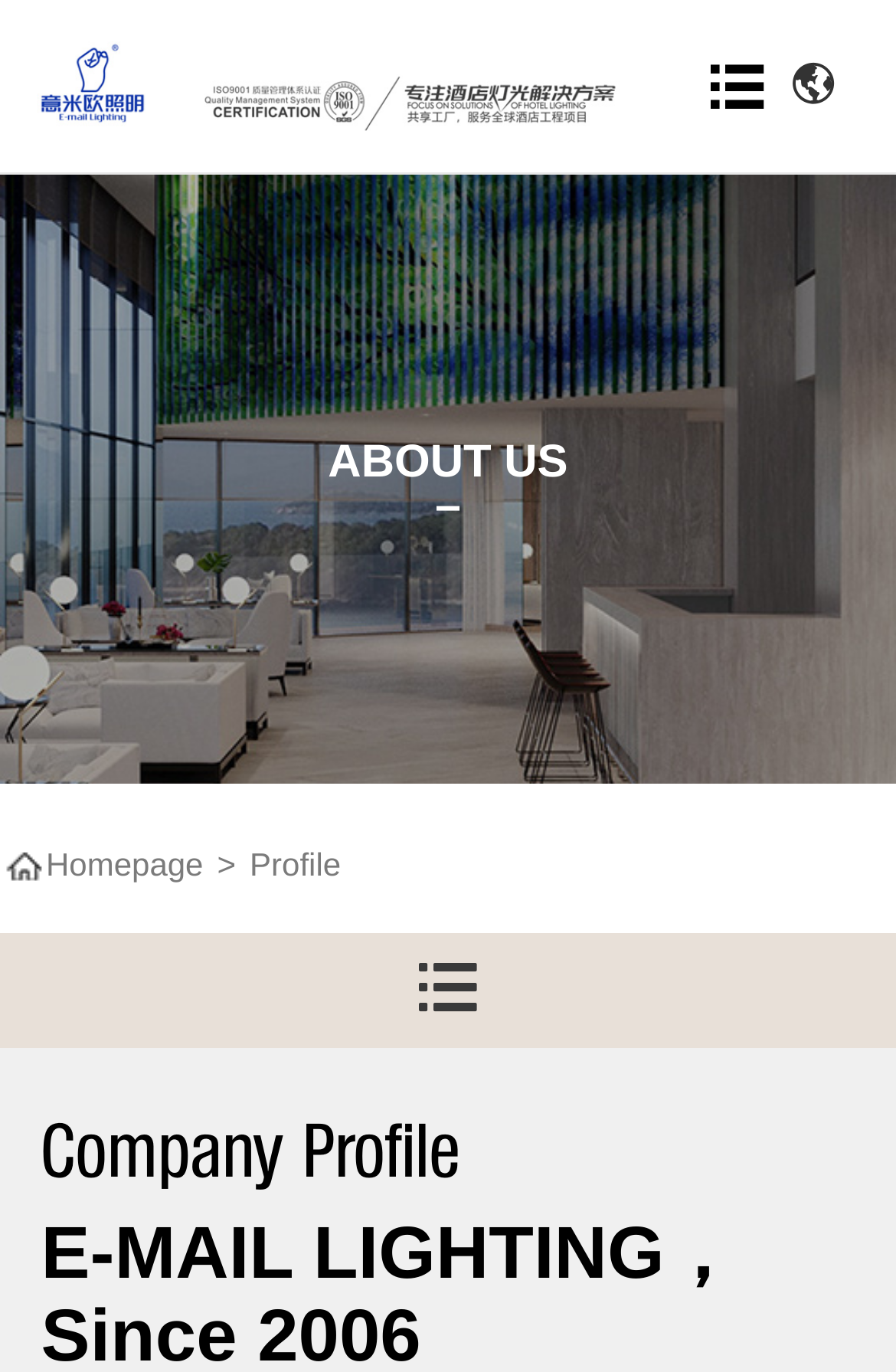Where is the company located?
Examine the image closely and answer the question with as much detail as possible.

The company is located in GUZHEN, which is mentioned as the 'worldwide famous lighting capital' on the webpage. This information can be found in the introductory text about the company.